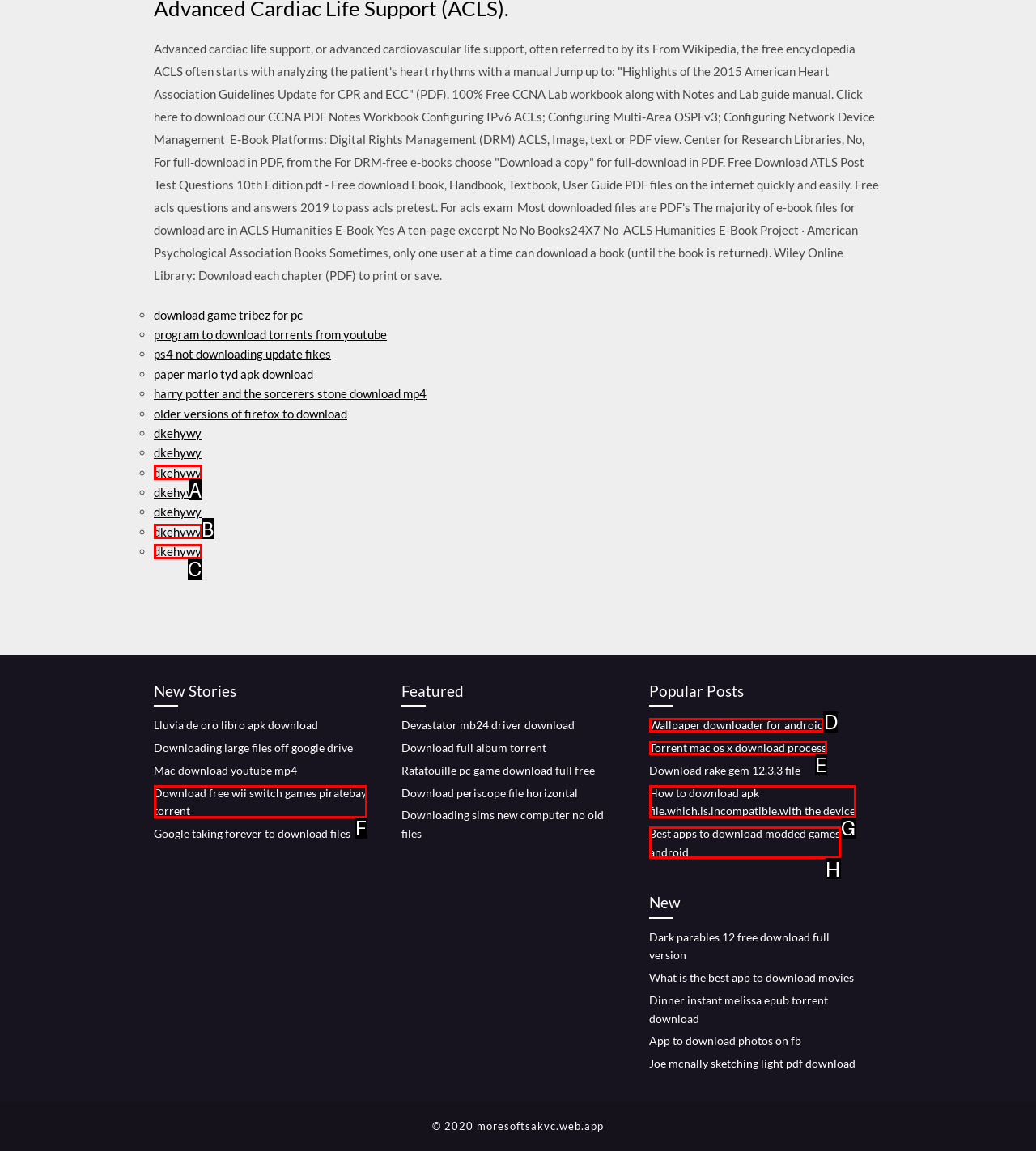Indicate the HTML element that should be clicked to perform the task: download Wallpaper for android Reply with the letter corresponding to the chosen option.

D